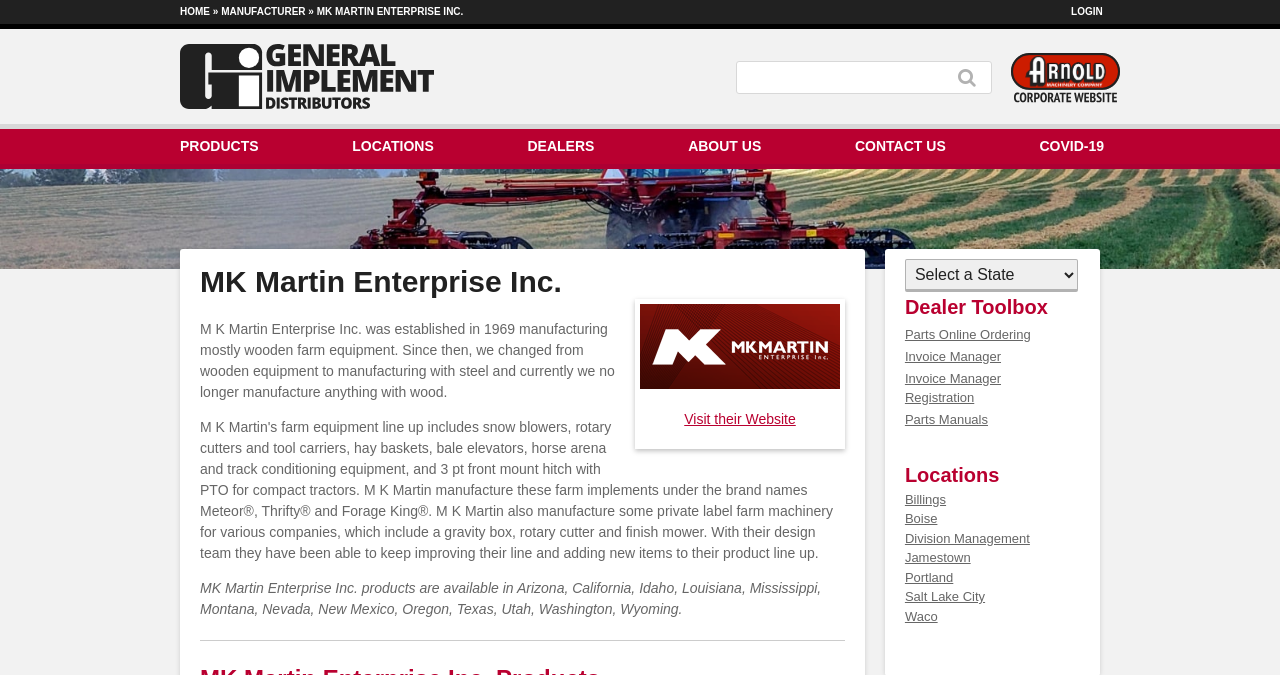How many locations are listed?
Observe the image and answer the question with a one-word or short phrase response.

7